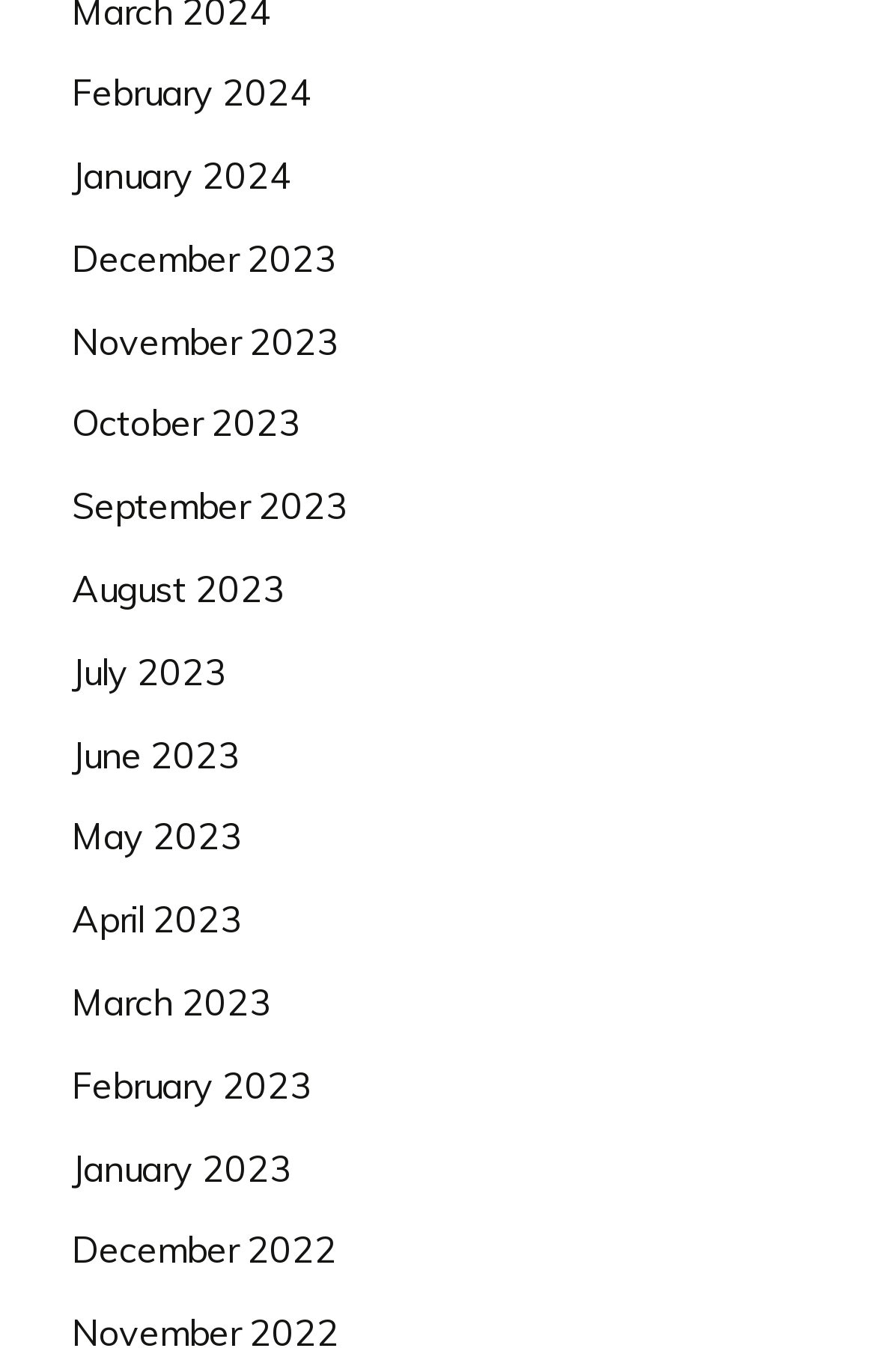What is the most recent month listed?
Refer to the screenshot and answer in one word or phrase.

February 2024